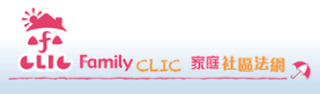Give a one-word or phrase response to the following question: What is the purpose of the color scheme?

friendly and approachable